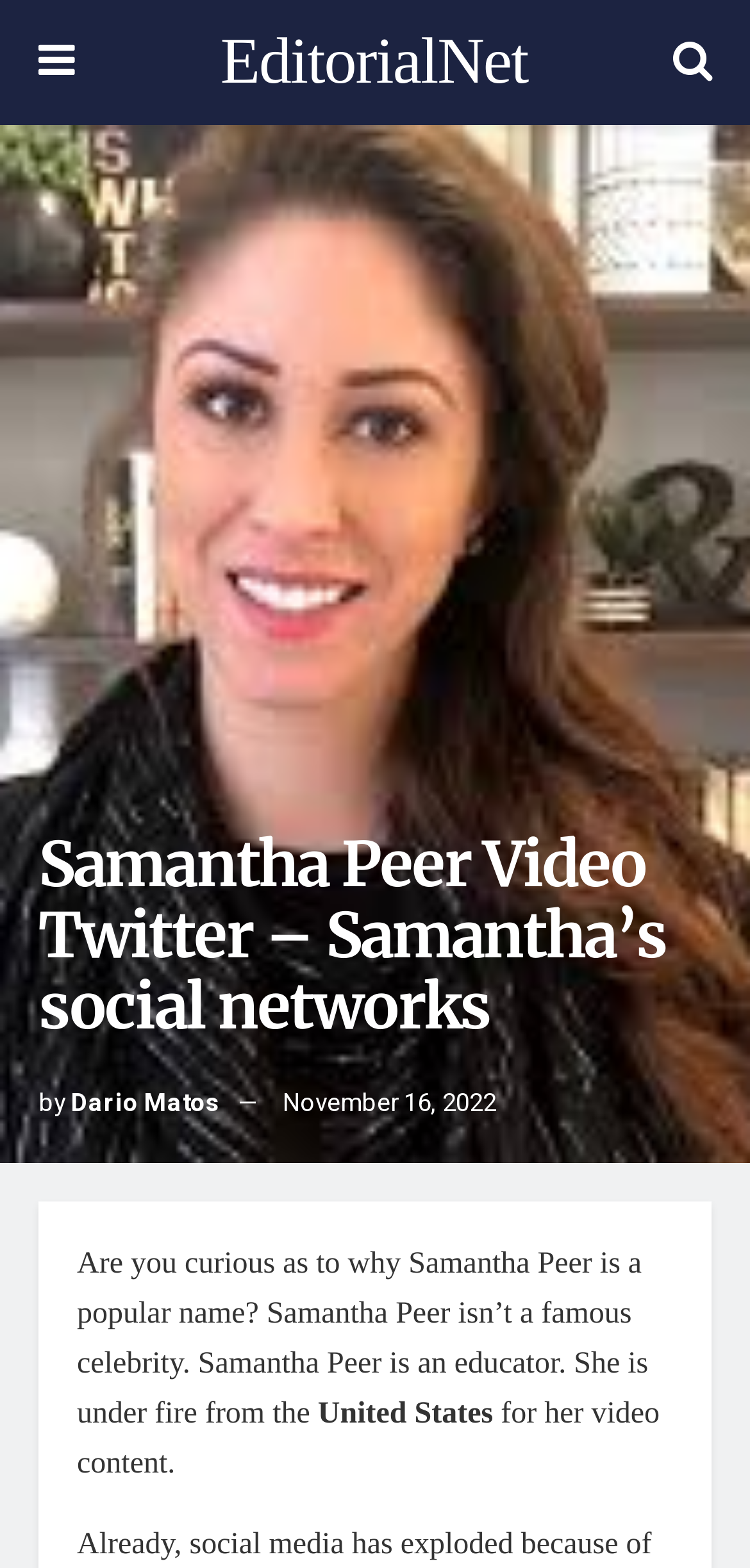What is the country where Samantha Peer is under fire?
Please give a detailed and elaborate answer to the question.

The country where Samantha Peer is under fire is mentioned as the United States, which is found in the StaticText element with the text 'United States'.